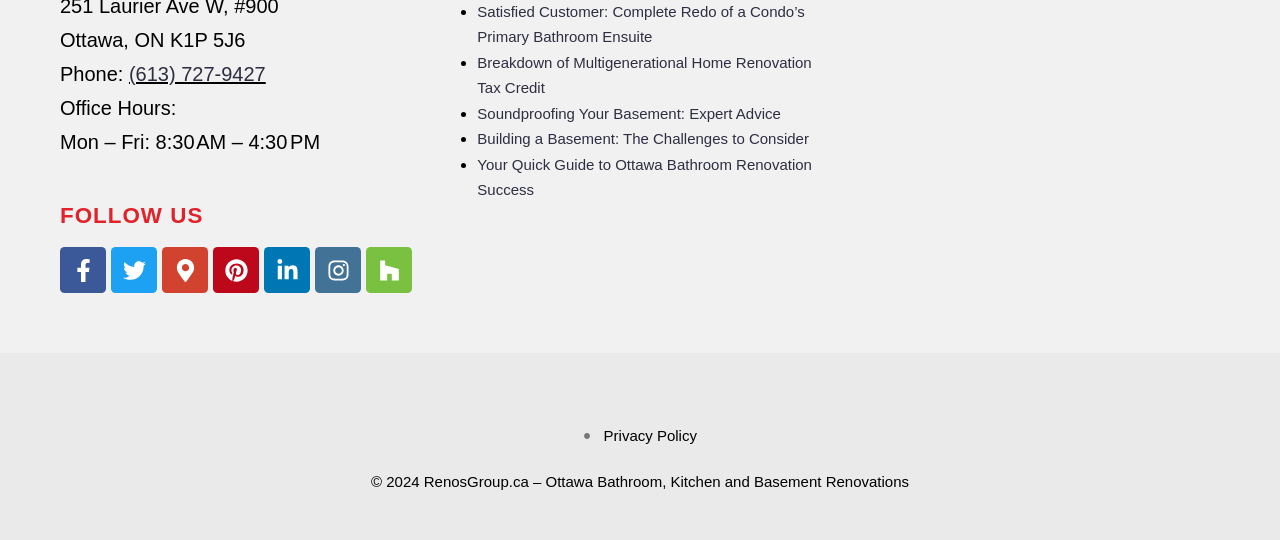Identify the bounding box coordinates necessary to click and complete the given instruction: "Follow on Facebook".

[0.047, 0.458, 0.083, 0.543]